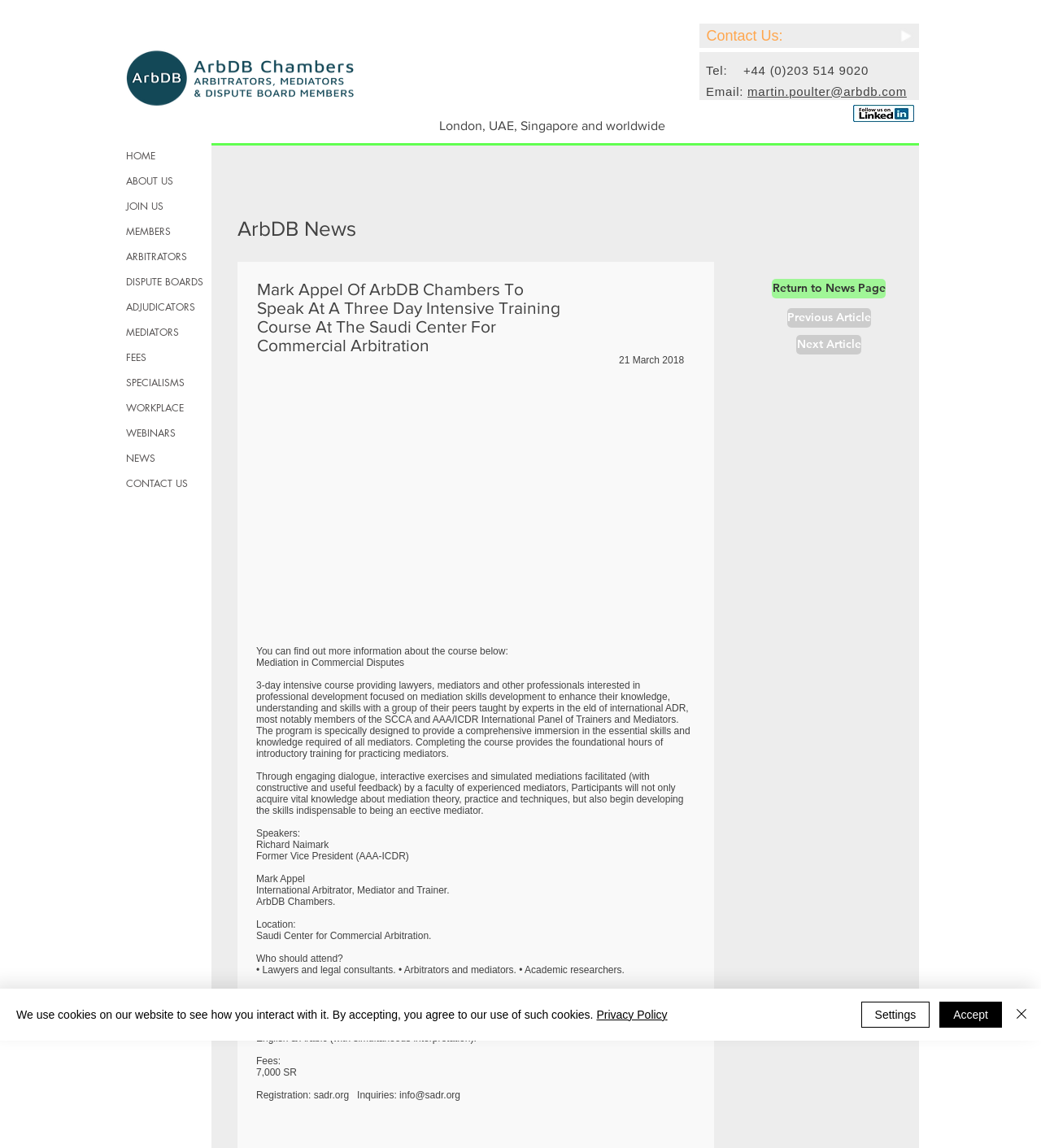What is the phone number for contacting ArbDB Chambers?
Could you answer the question in a detailed manner, providing as much information as possible?

I found the phone number by looking at the top-right corner of the webpage, where I saw a link with the text '+44 (0)203 514 9020' next to the text 'Tel:'.